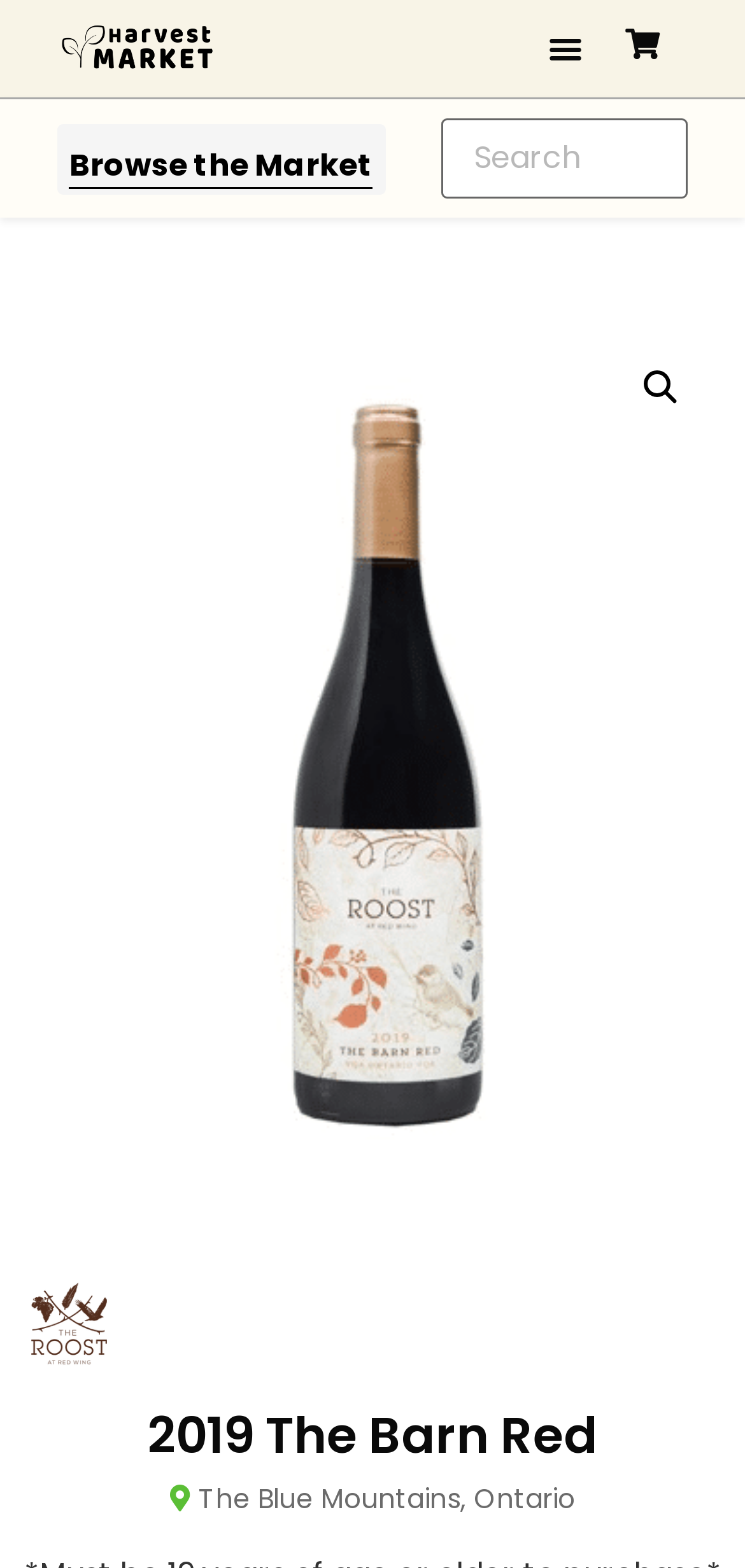Look at the image and write a detailed answer to the question: 
What is the color of the wine?

I found the answer by looking at the meta description which mentions 'Deep garnet in the glass', indicating that it is the color of the wine.